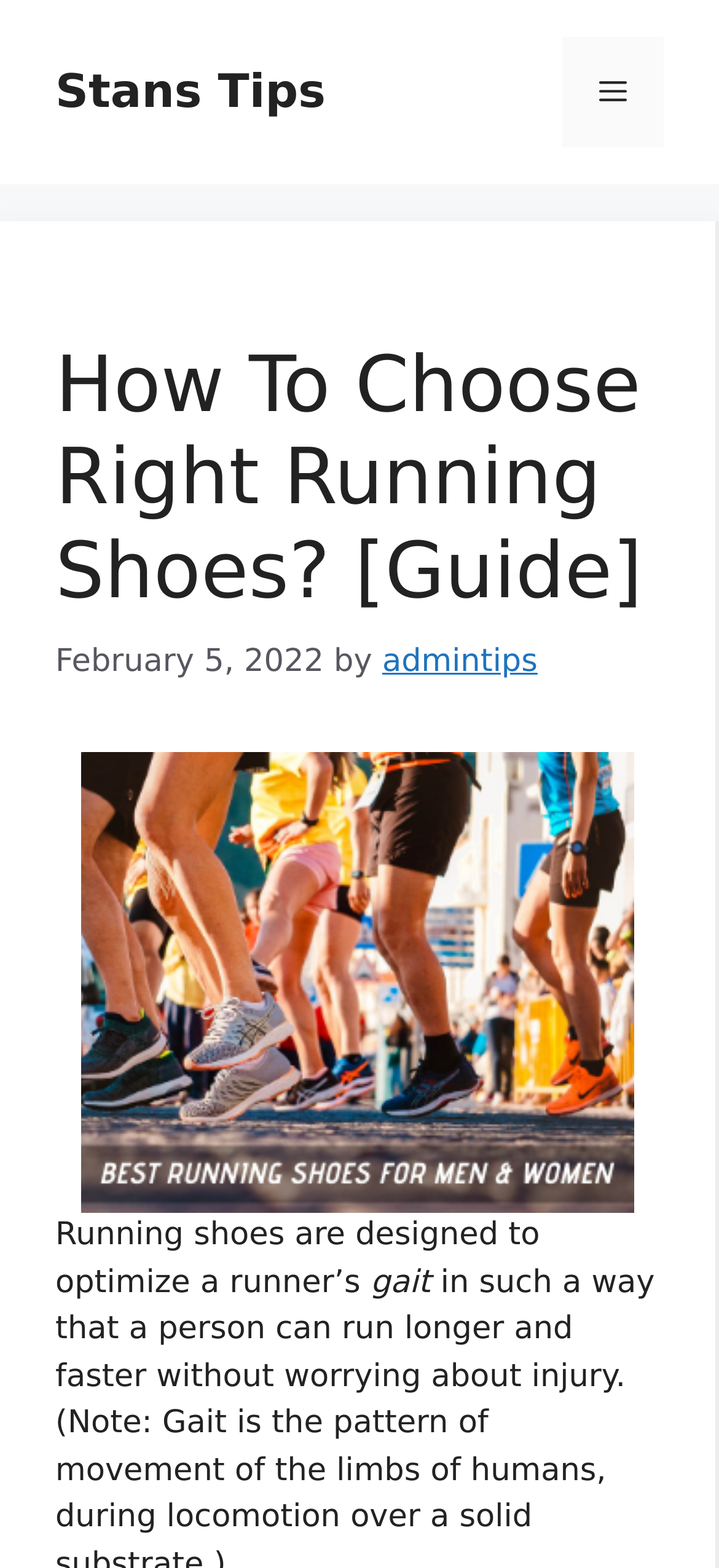Using the description "alt="Why Use K's Frames?"", predict the bounding box of the relevant HTML element.

None